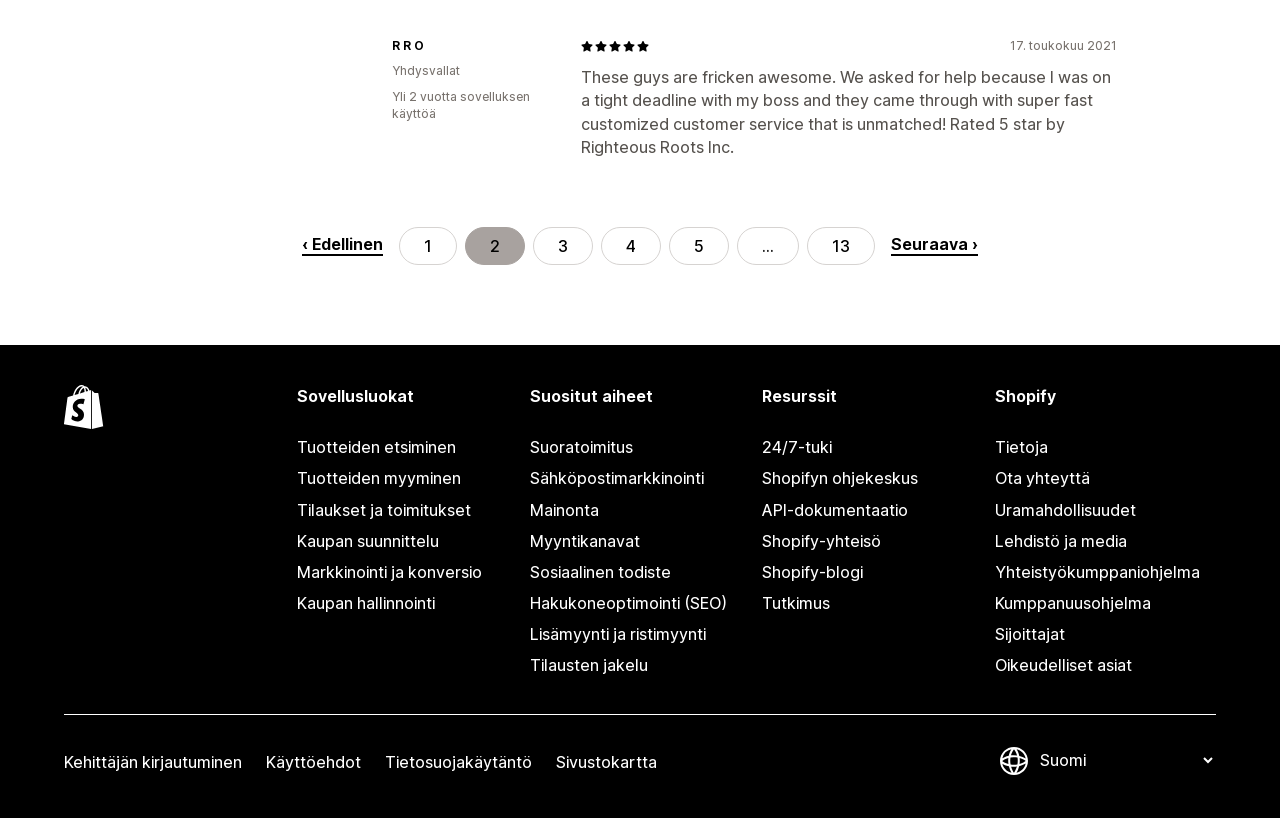What is the topic of the section 'Suositut aiheet'?
Based on the screenshot, provide a one-word or short-phrase response.

E-commerce